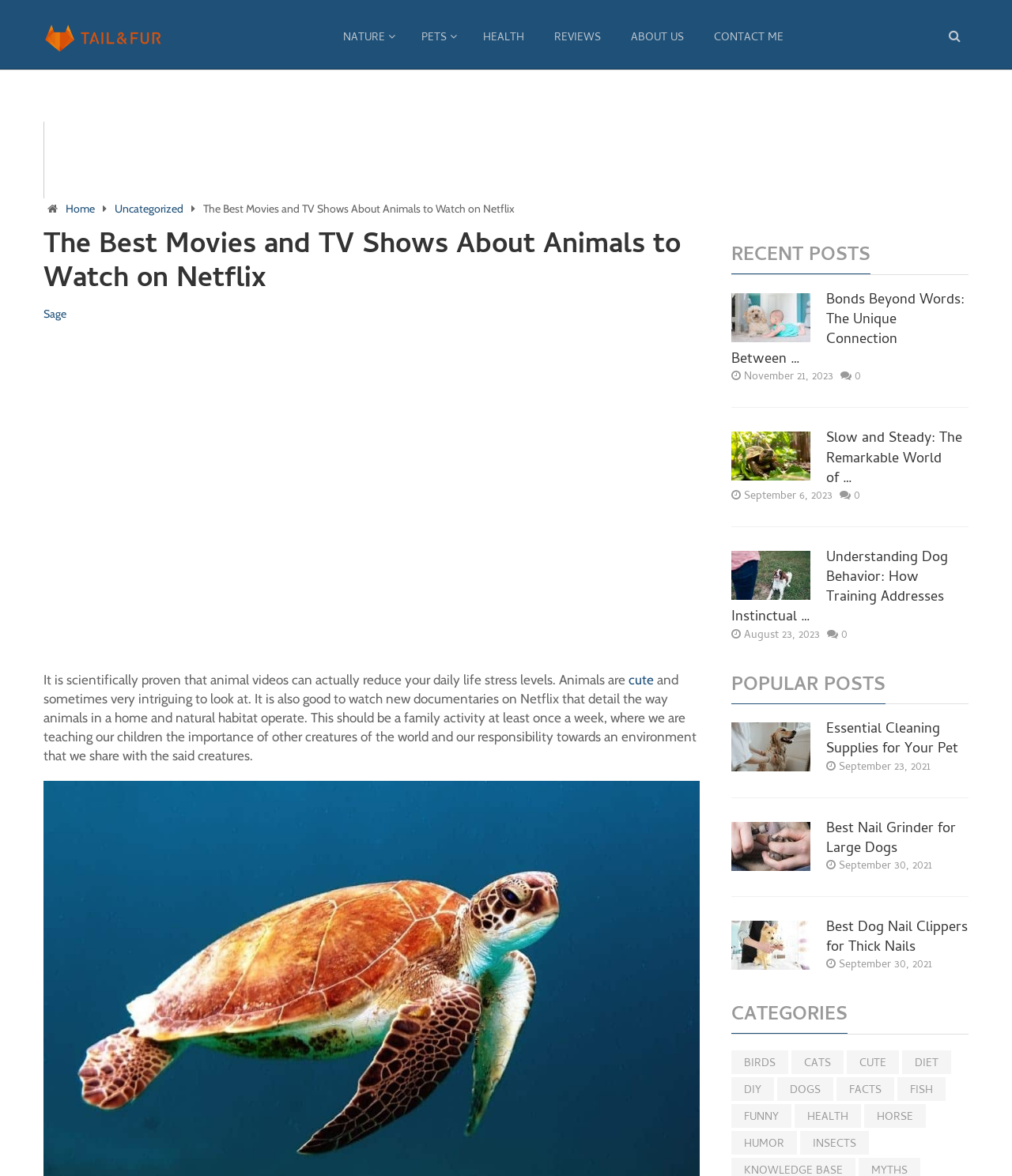Extract the bounding box of the UI element described as: "alt="Tail and Fur"".

[0.043, 0.019, 0.16, 0.045]